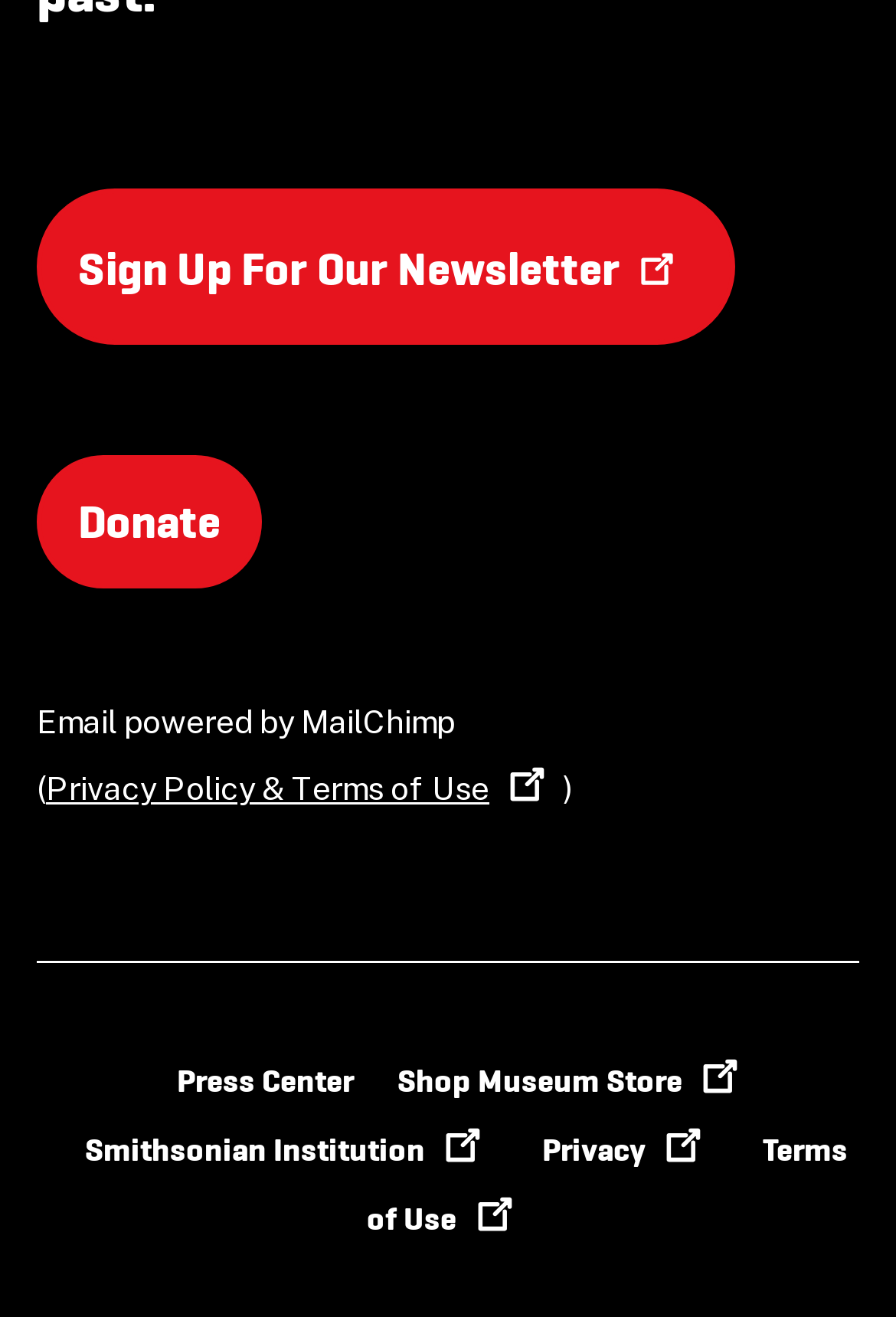Identify the bounding box of the HTML element described here: "Donate". Provide the coordinates as four float numbers between 0 and 1: [left, top, right, bottom].

[0.041, 0.344, 0.292, 0.444]